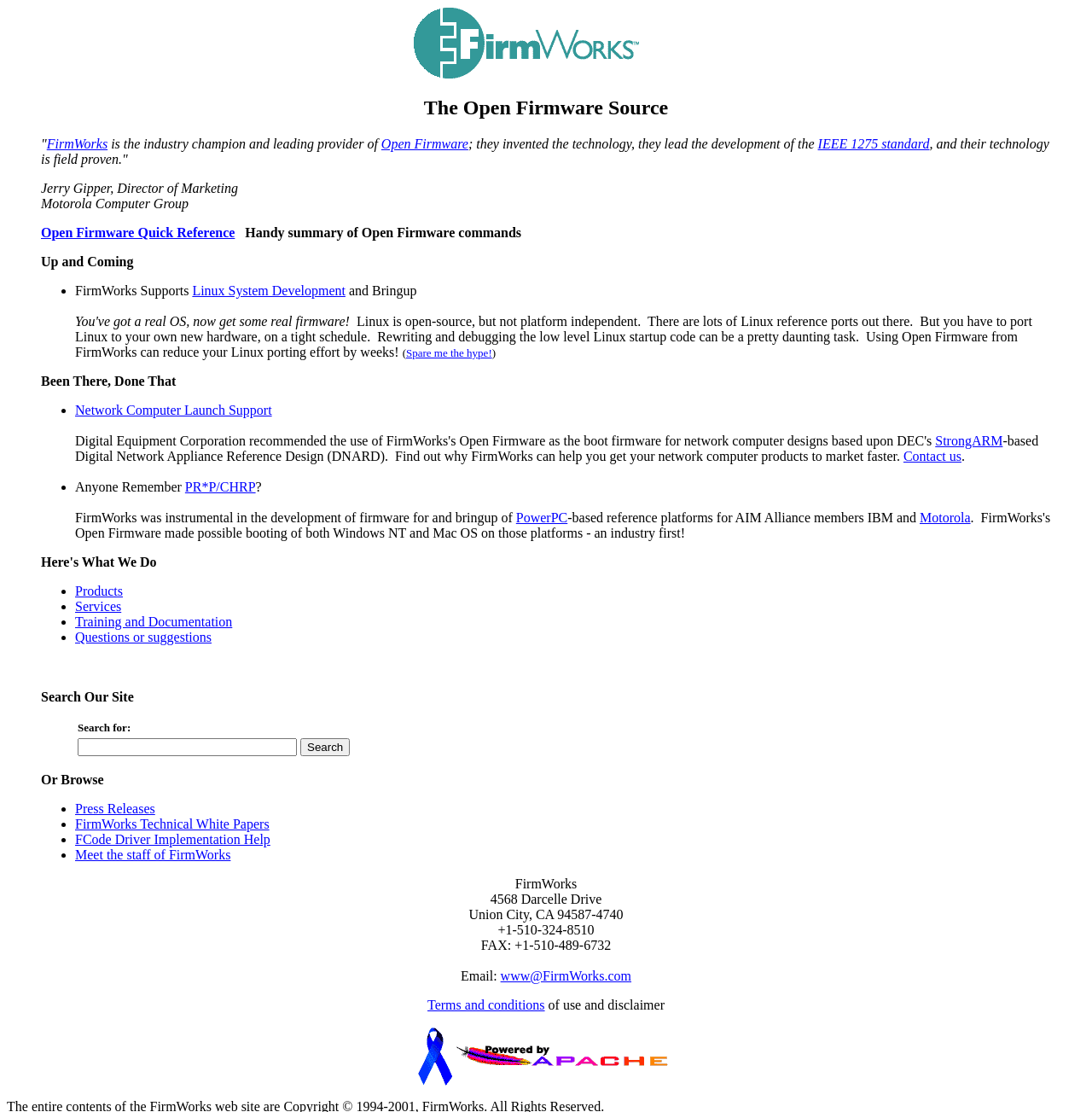Please answer the following question using a single word or phrase: 
What is the company name mentioned in the logo?

FirmWorks